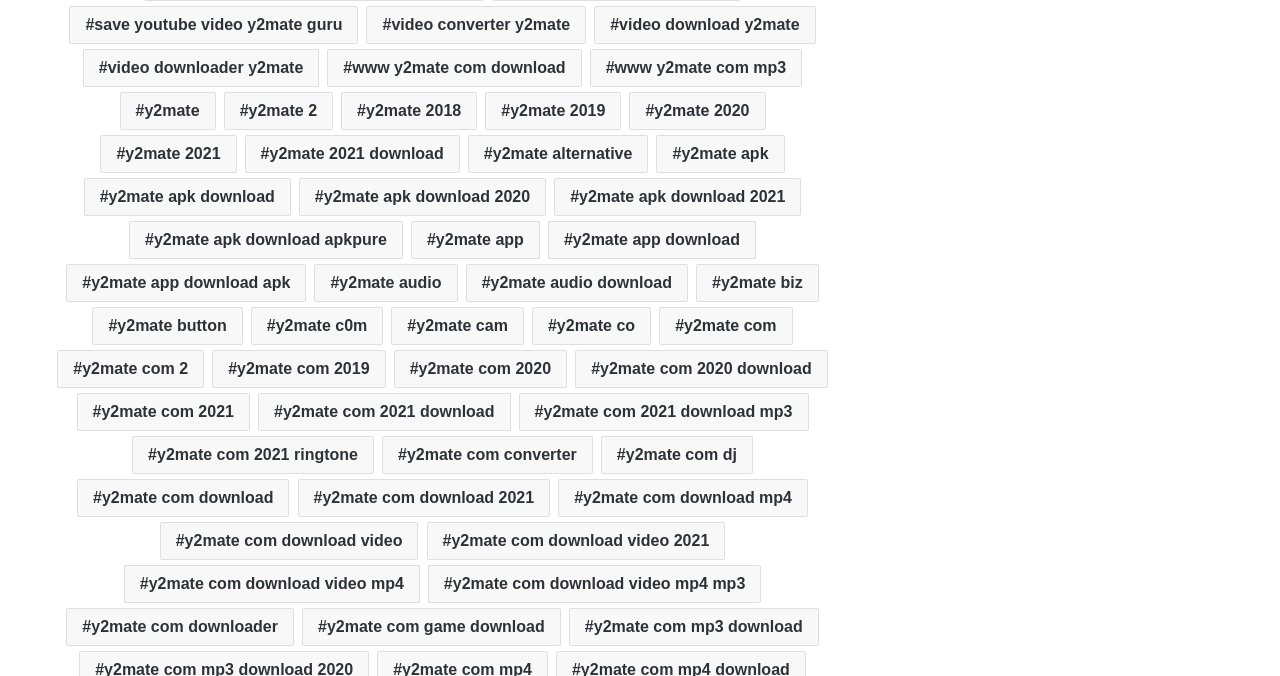What is the main purpose of this website?
By examining the image, provide a one-word or phrase answer.

Download YouTube videos